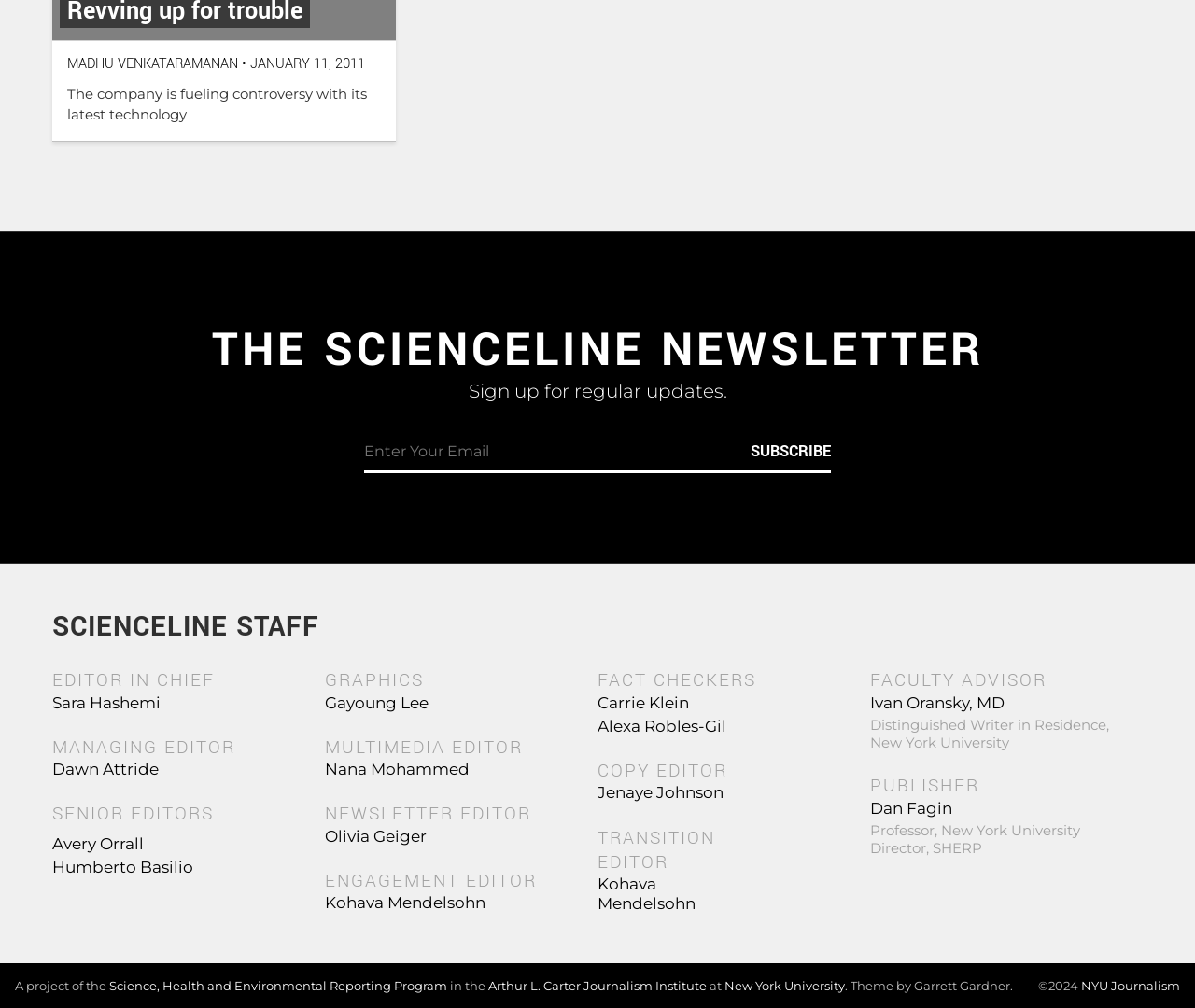Locate the bounding box coordinates of the area to click to fulfill this instruction: "Visit the Science, Health and Environmental Reporting Program website". The bounding box should be presented as four float numbers between 0 and 1, in the order [left, top, right, bottom].

[0.091, 0.97, 0.374, 0.985]